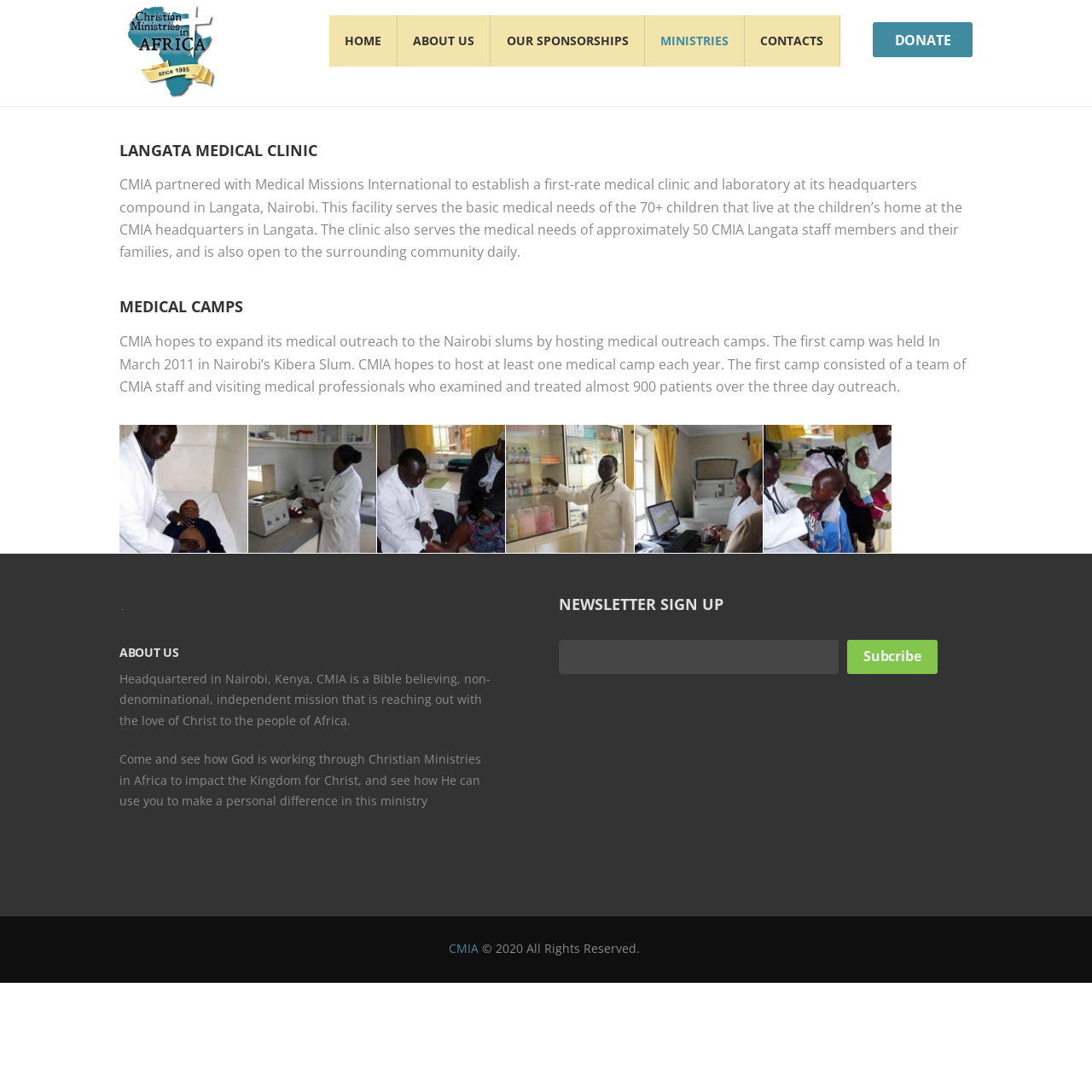Using the given description, provide the bounding box coordinates formatted as (top-left x, top-left y, bottom-right x, bottom-right y), with all values being floating point numbers between 0 and 1. Description: Ministries

[0.59, 0.014, 0.681, 0.061]